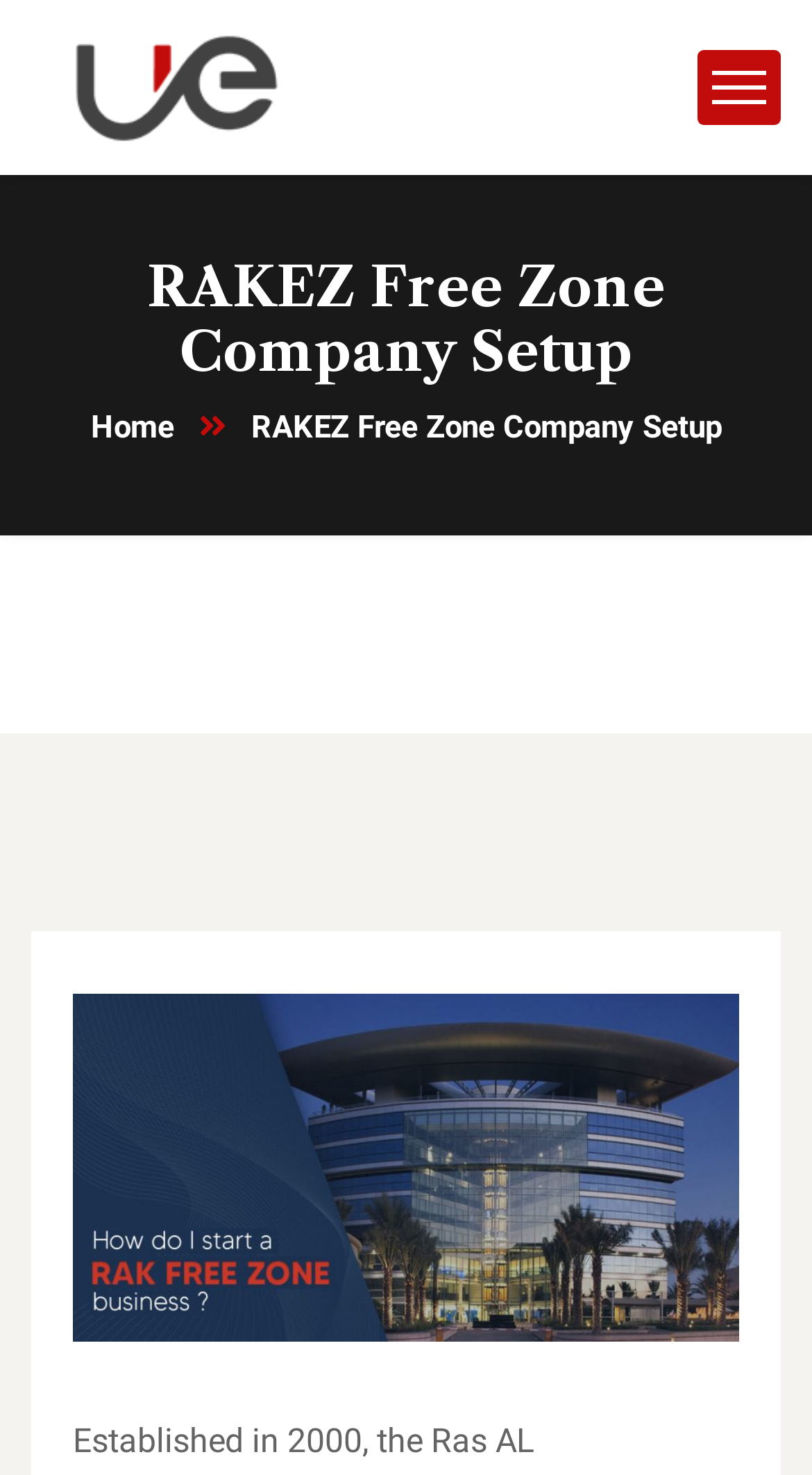Based on the description "title="UAE Expansion"", find the bounding box of the specified UI element.

[0.038, 0.044, 0.394, 0.071]